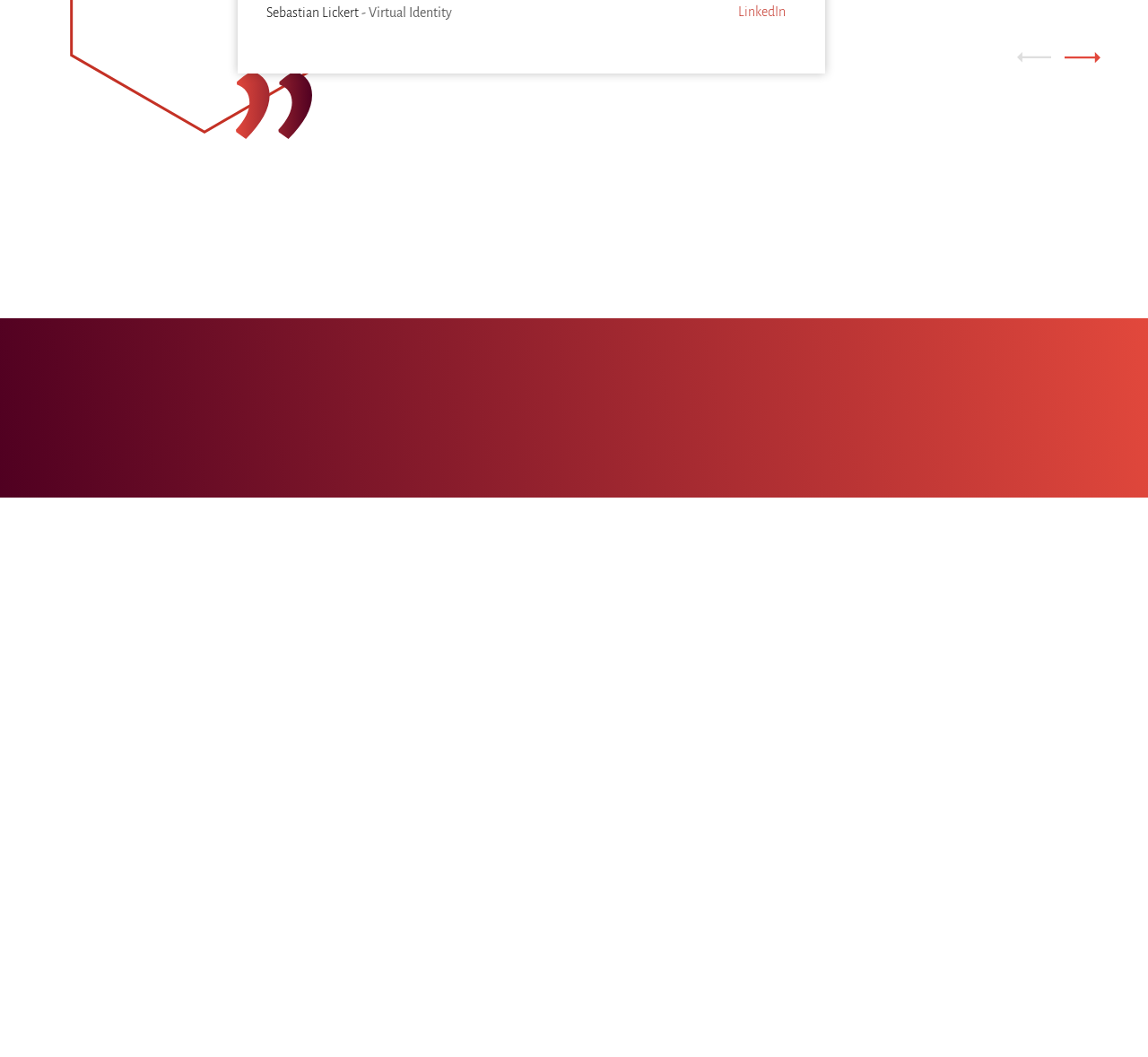Answer the question below with a single word or a brief phrase: 
How many images are on the webpage?

3